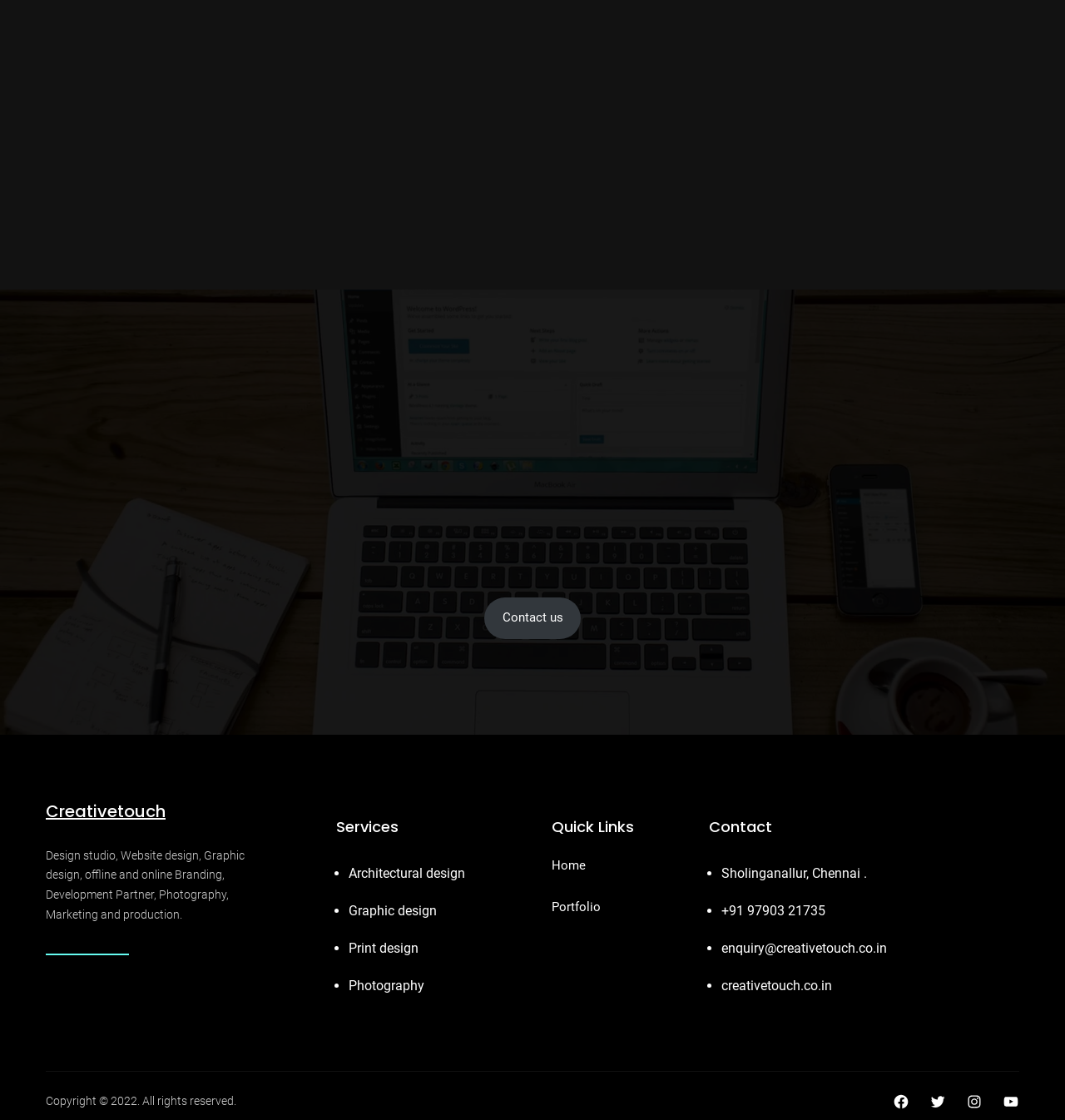Please answer the following question using a single word or phrase: 
How many social media links are at the bottom of the webpage?

4